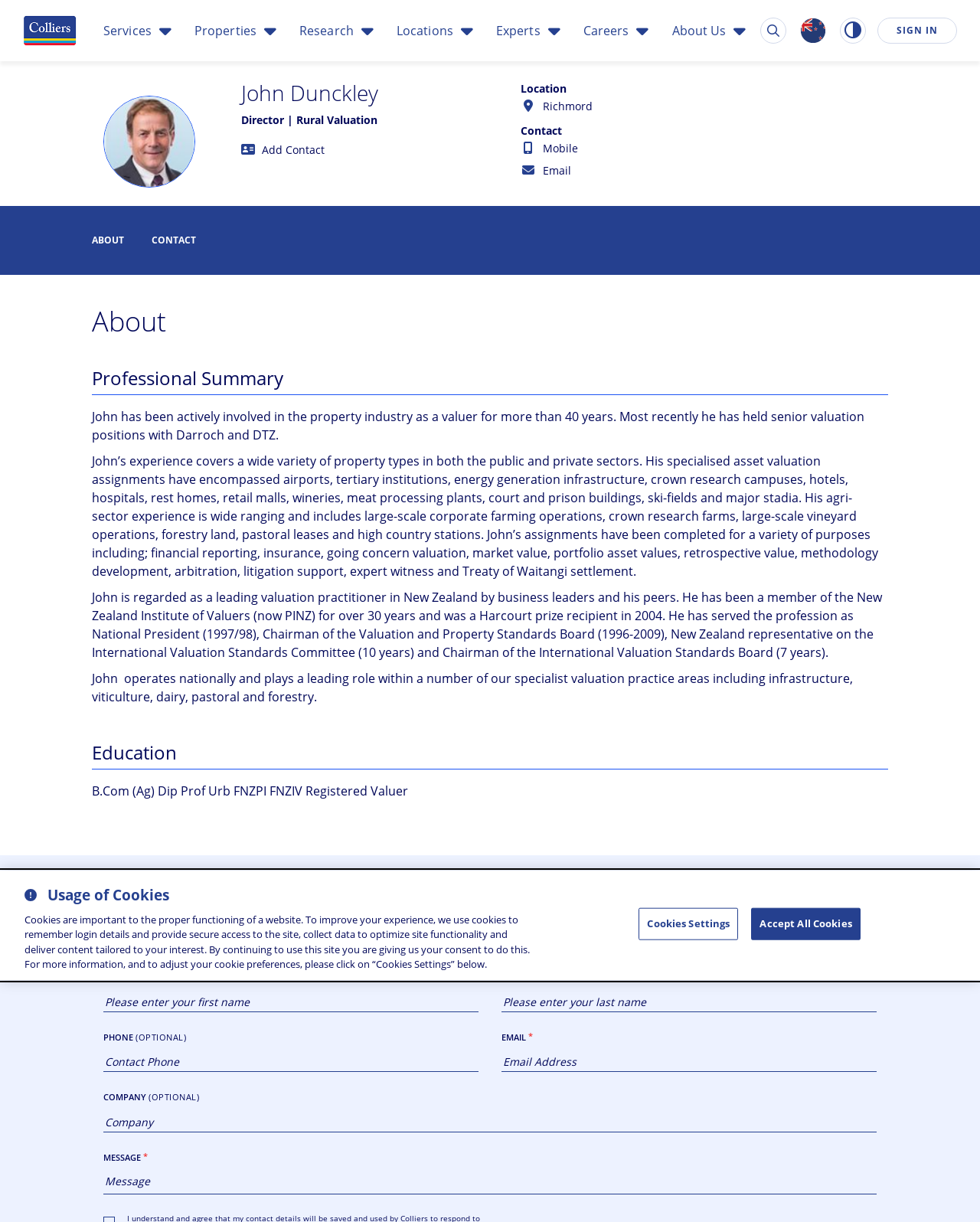Using the details in the image, give a detailed response to the question below:
What is John's experience in the property industry?

I found the answer by reading the text 'John has been actively involved in the property industry as a valuer for more than 40 years.' on the webpage, which indicates that John has over 40 years of experience in the property industry.